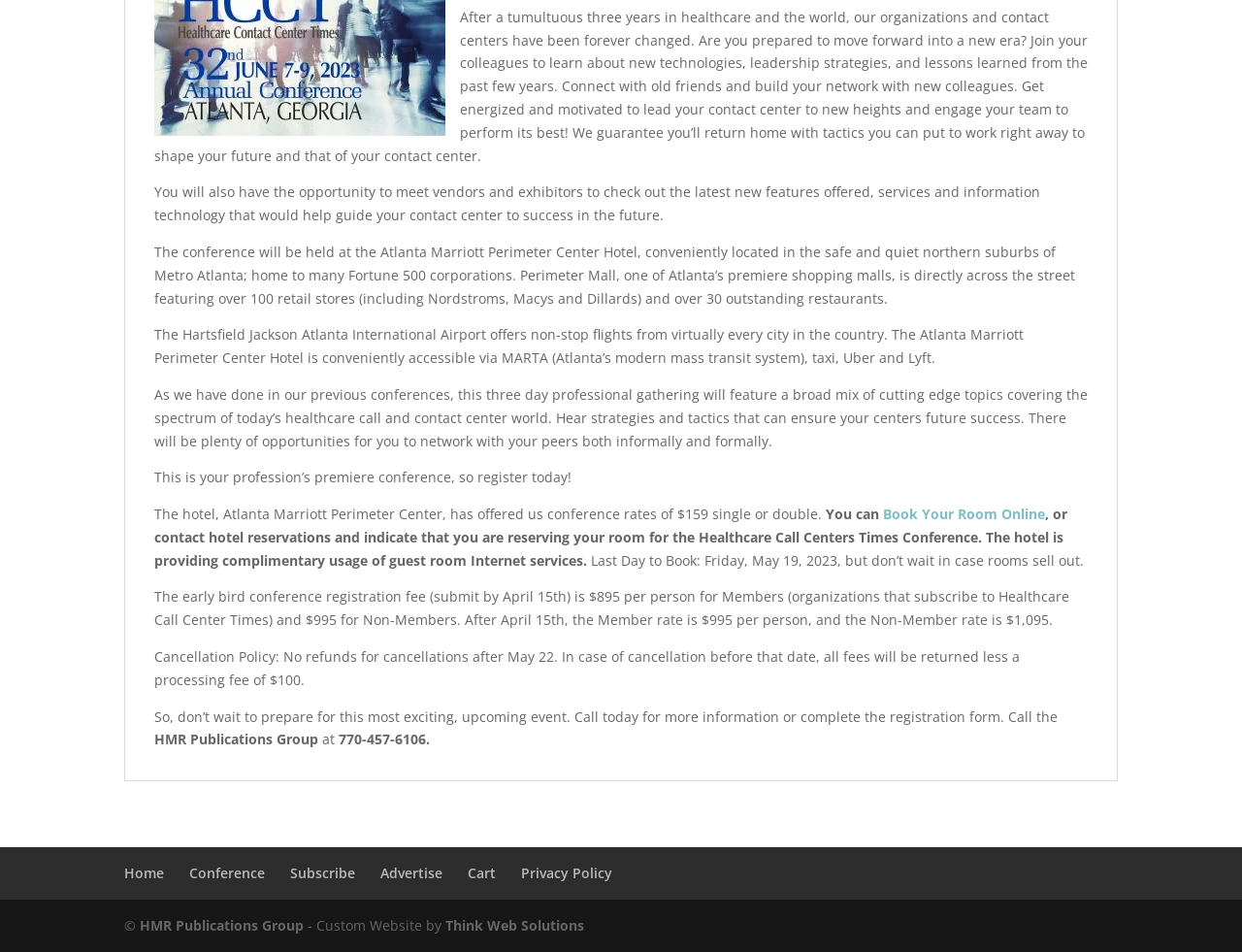Predict the bounding box coordinates of the UI element that matches this description: "Advertise". The coordinates should be in the format [left, top, right, bottom] with each value between 0 and 1.

[0.306, 0.908, 0.356, 0.927]